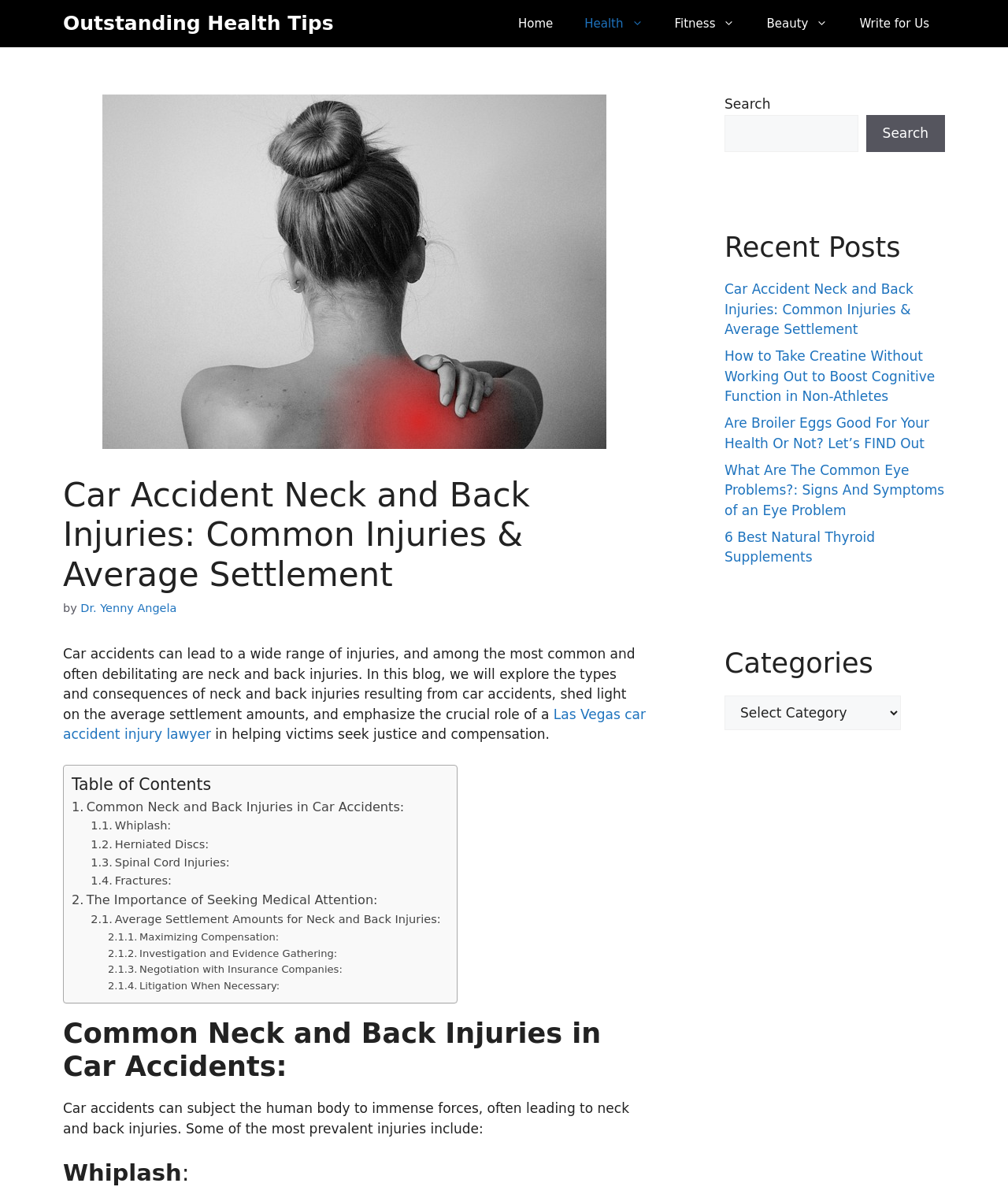With reference to the screenshot, provide a detailed response to the question below:
What is the purpose of the search box?

I found the search box by looking at the 'searchbox' element with the text 'Search' which is a child of the 'complementary' element. The purpose of the search box is to allow users to search the website.